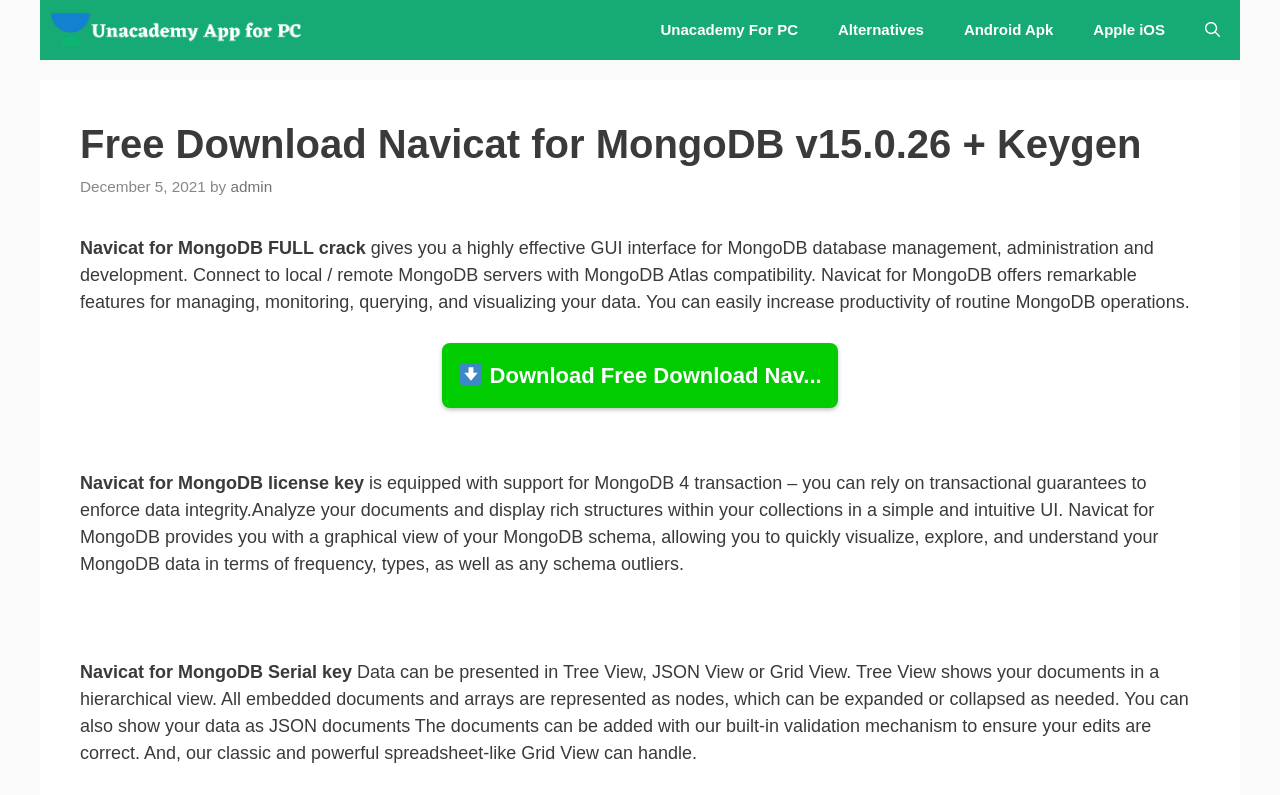Determine the coordinates of the bounding box that should be clicked to complete the instruction: "Visit admin's page". The coordinates should be represented by four float numbers between 0 and 1: [left, top, right, bottom].

[0.18, 0.223, 0.213, 0.245]